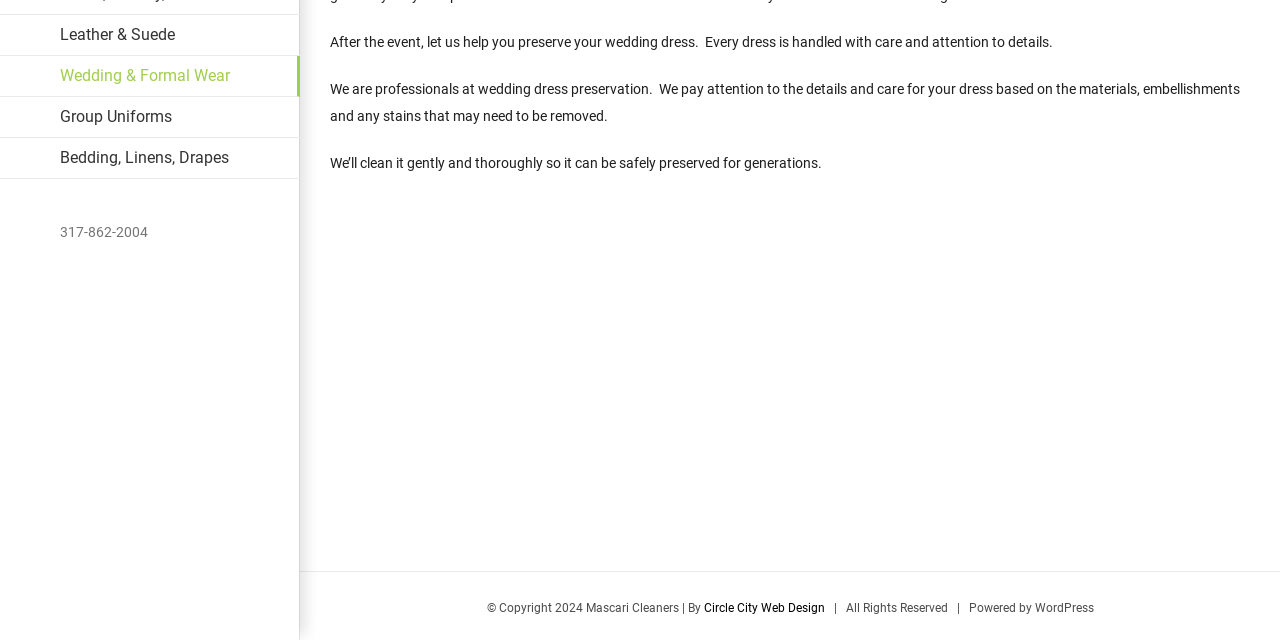Using the webpage screenshot, locate the HTML element that fits the following description and provide its bounding box: "Group Uniforms".

[0.0, 0.151, 0.234, 0.215]